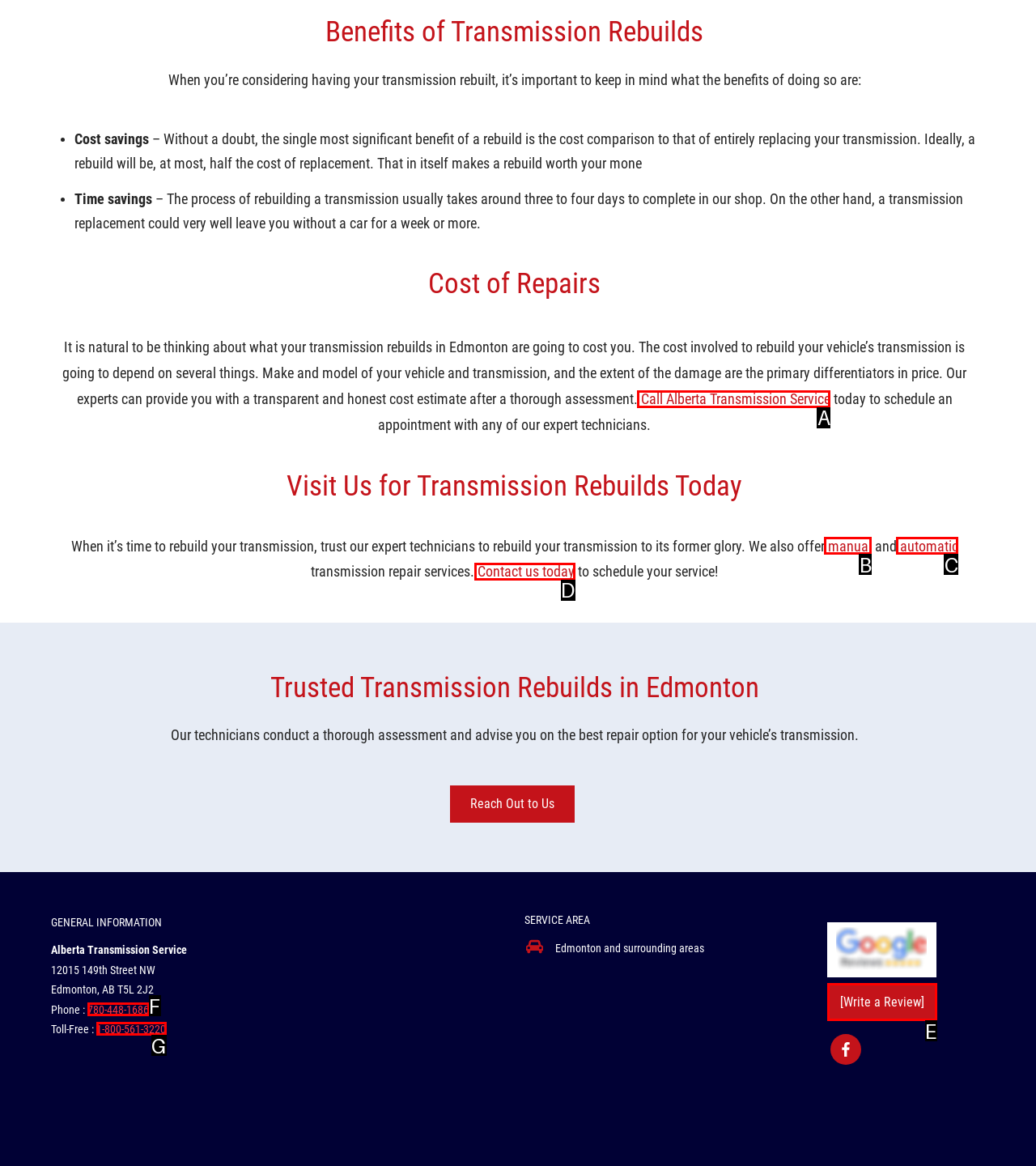Choose the letter that best represents the description: Sitemap. Provide the letter as your response.

None